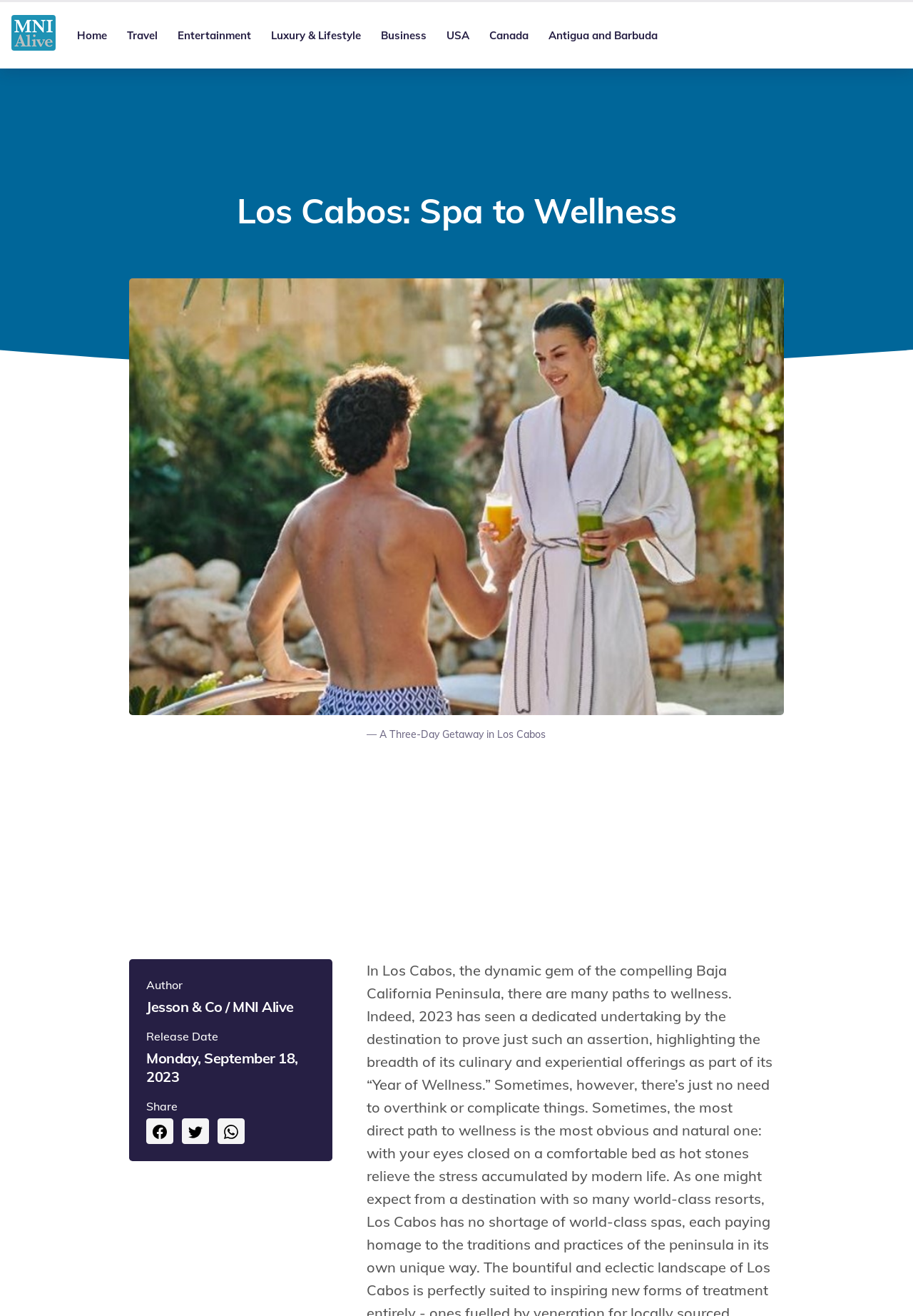Provide the bounding box coordinates of the HTML element described by the text: "Canada". The coordinates should be in the format [left, top, right, bottom] with values between 0 and 1.

[0.525, 0.017, 0.59, 0.037]